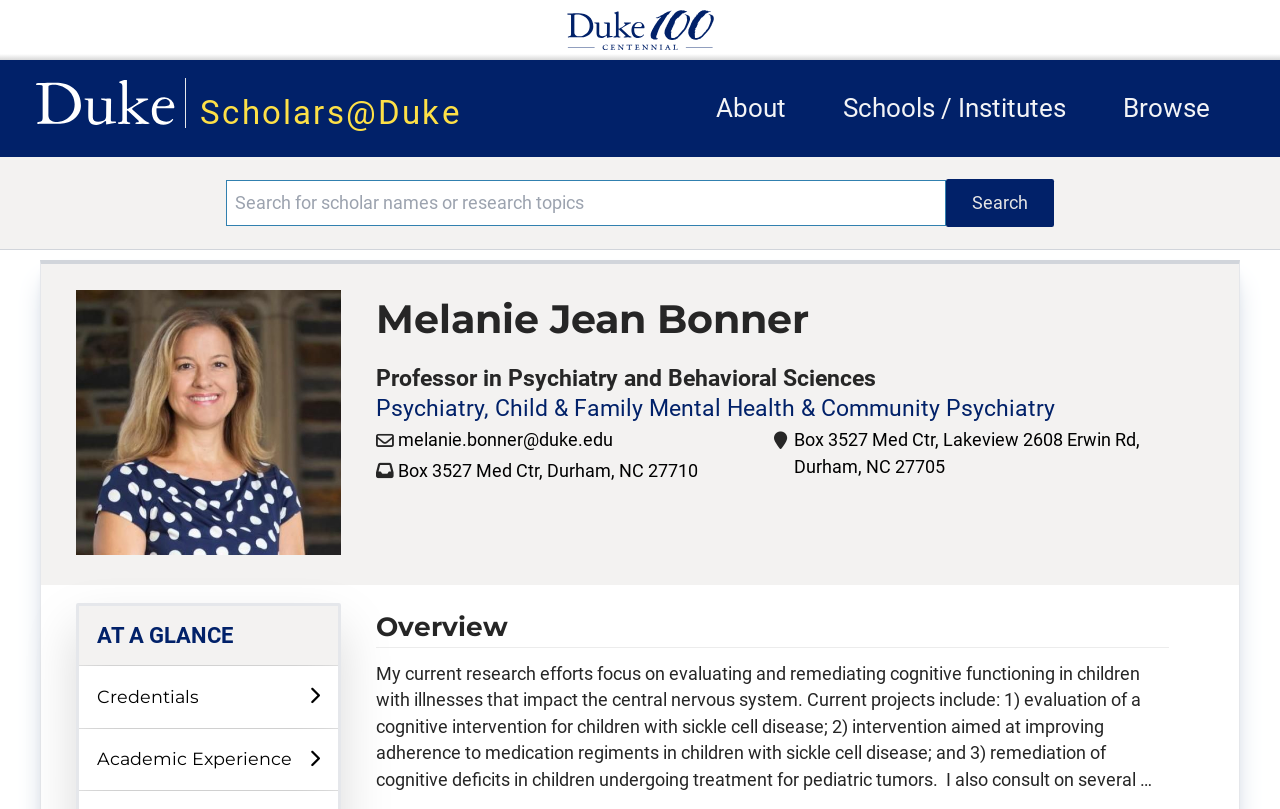Can you specify the bounding box coordinates of the area that needs to be clicked to fulfill the following instruction: "Search for keywords"?

[0.176, 0.222, 0.739, 0.279]